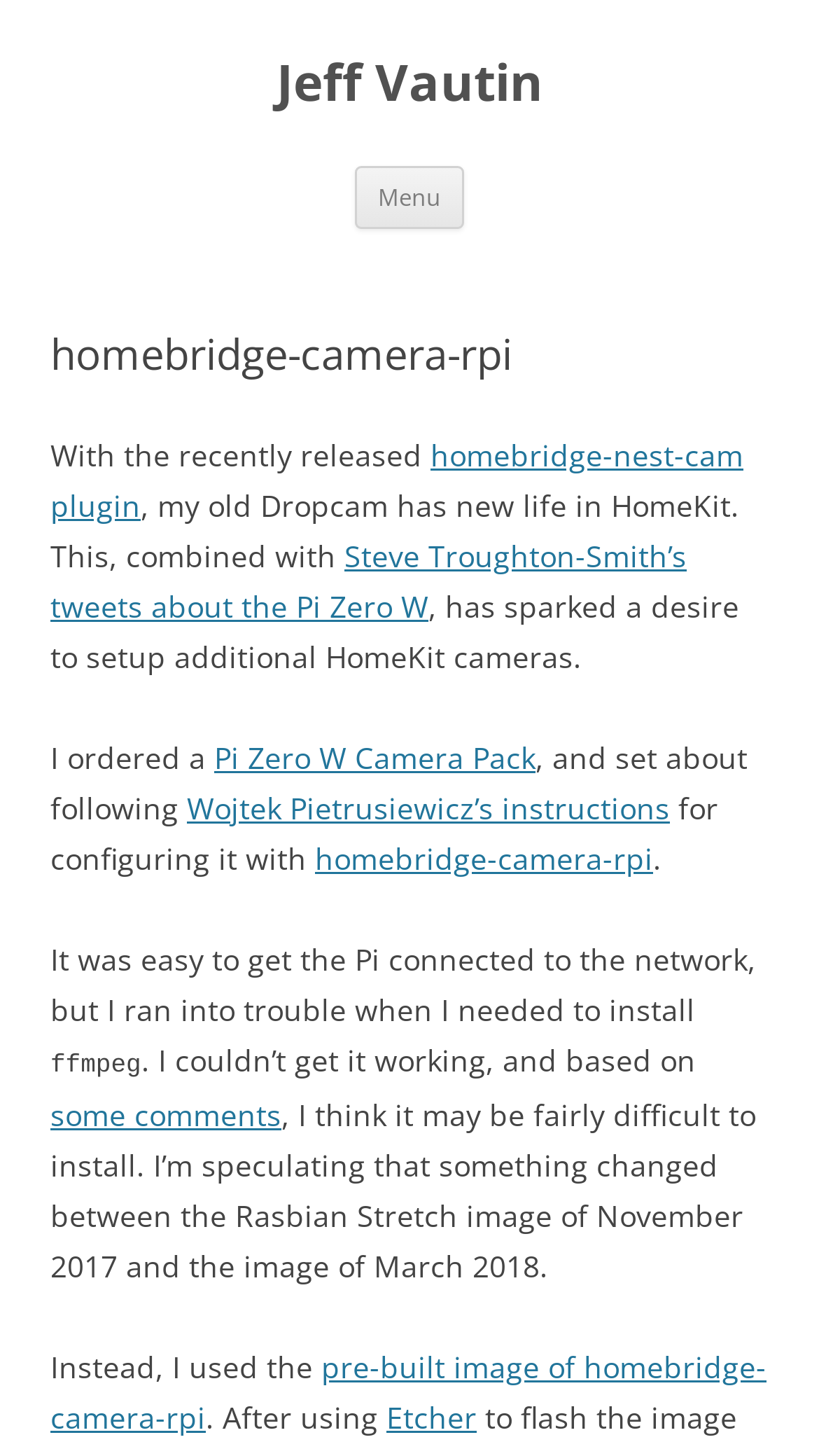Determine the bounding box coordinates for the UI element matching this description: "pre-built image of homebridge-camera-rpi".

[0.062, 0.923, 0.936, 0.985]